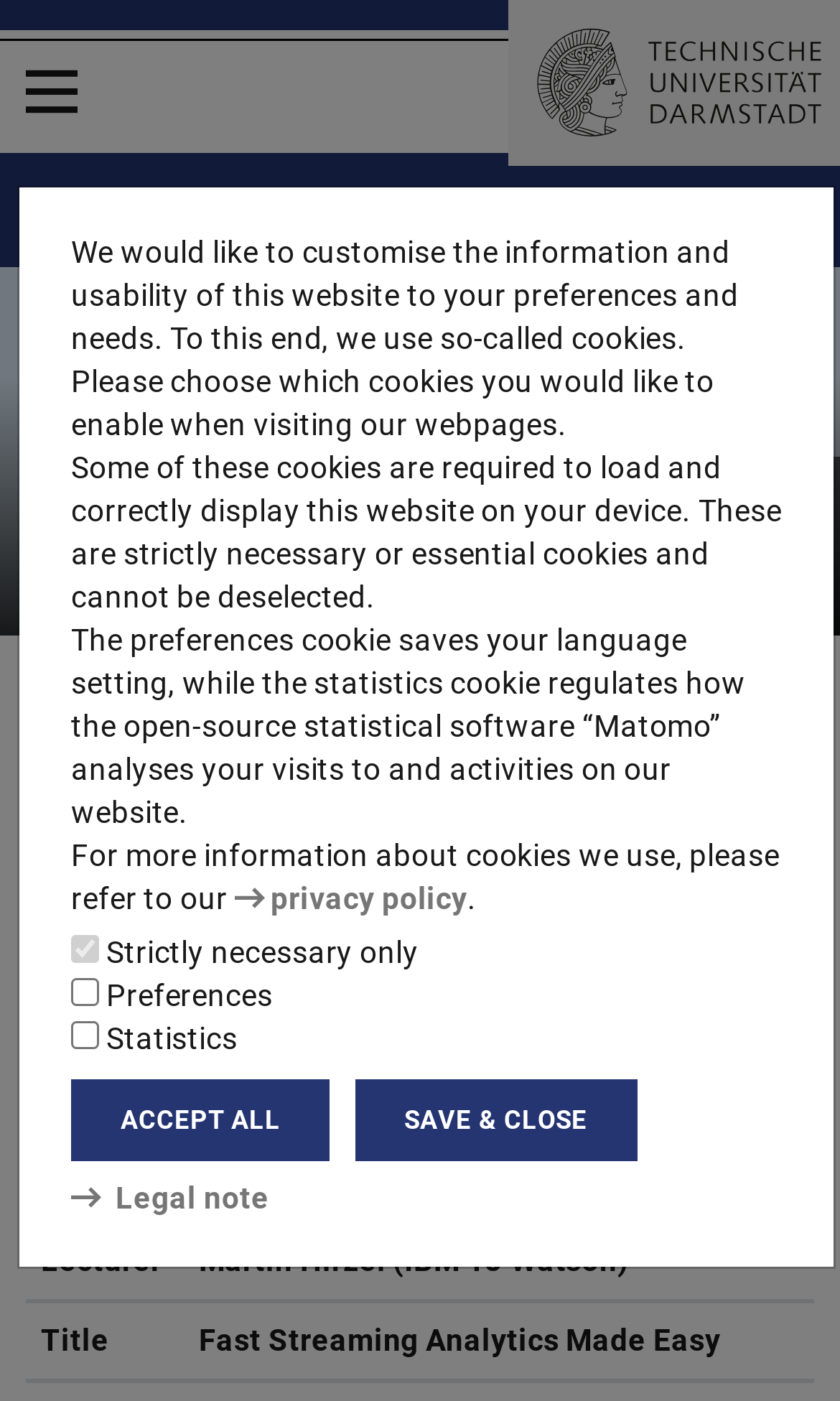Can you determine the bounding box coordinates of the area that needs to be clicked to fulfill the following instruction: "Contact Martin Hirzel"?

[0.031, 0.589, 0.969, 0.669]